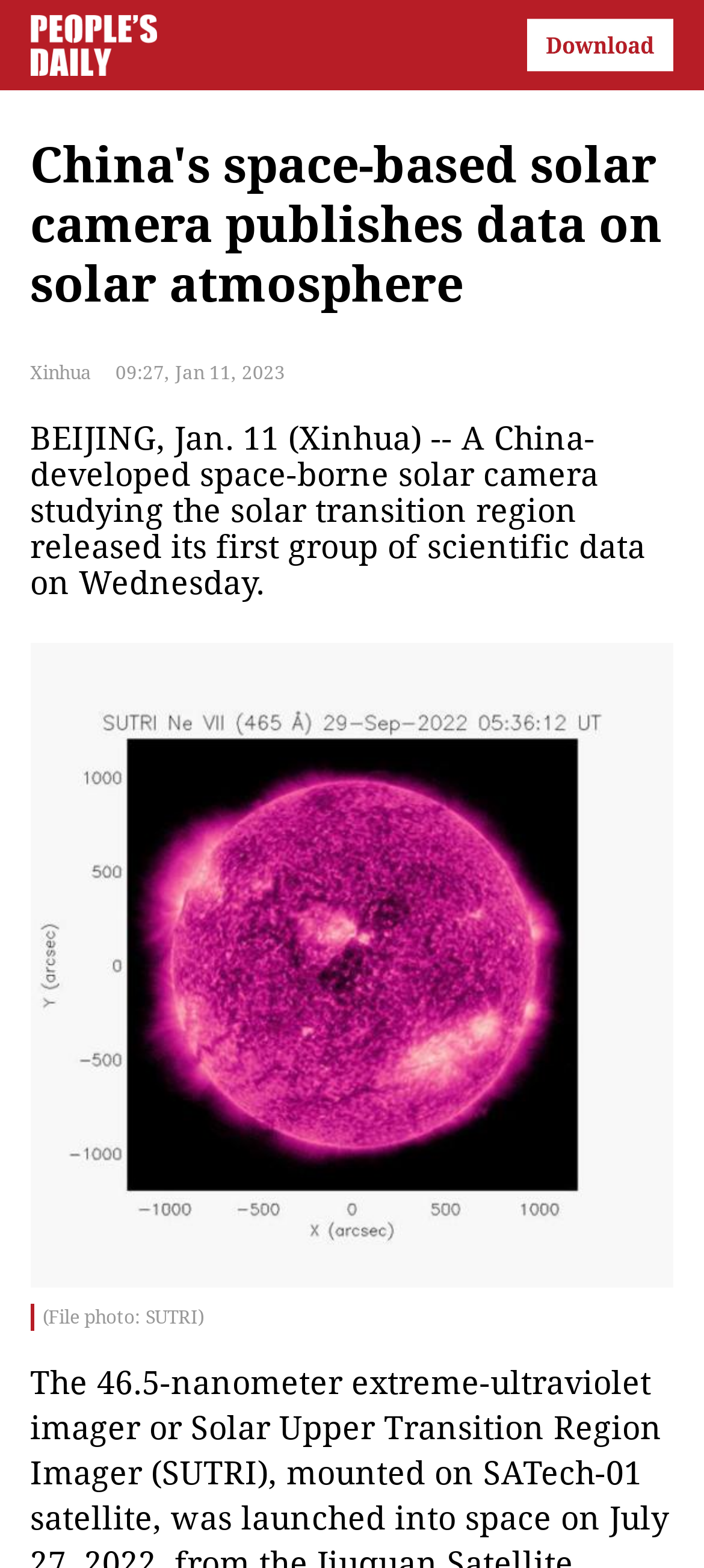Provide a brief response to the question using a single word or phrase: 
What is the location of the news?

BEIJING